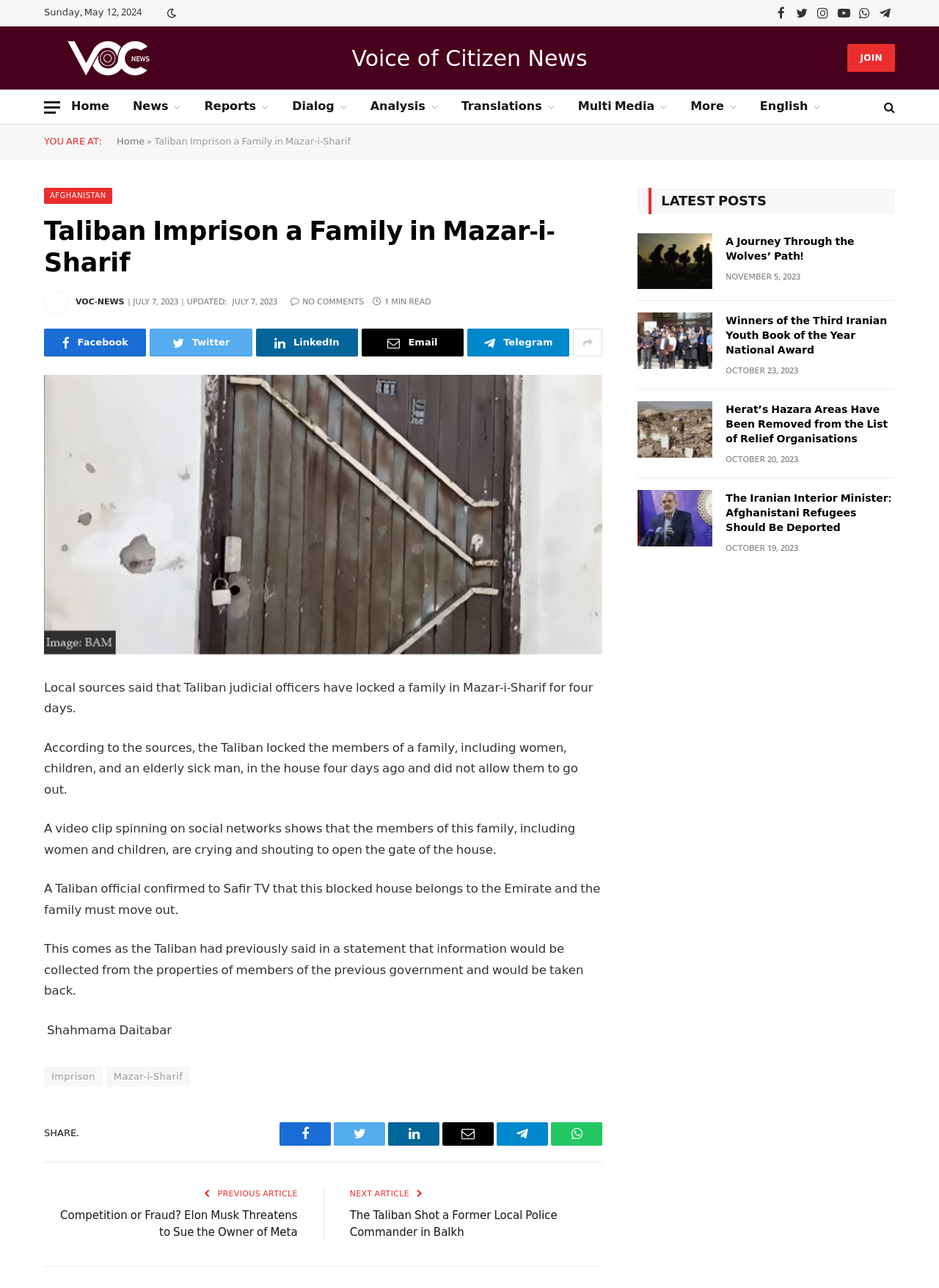How many social media links are there at the top of the page?
Refer to the screenshot and answer in one word or phrase.

6